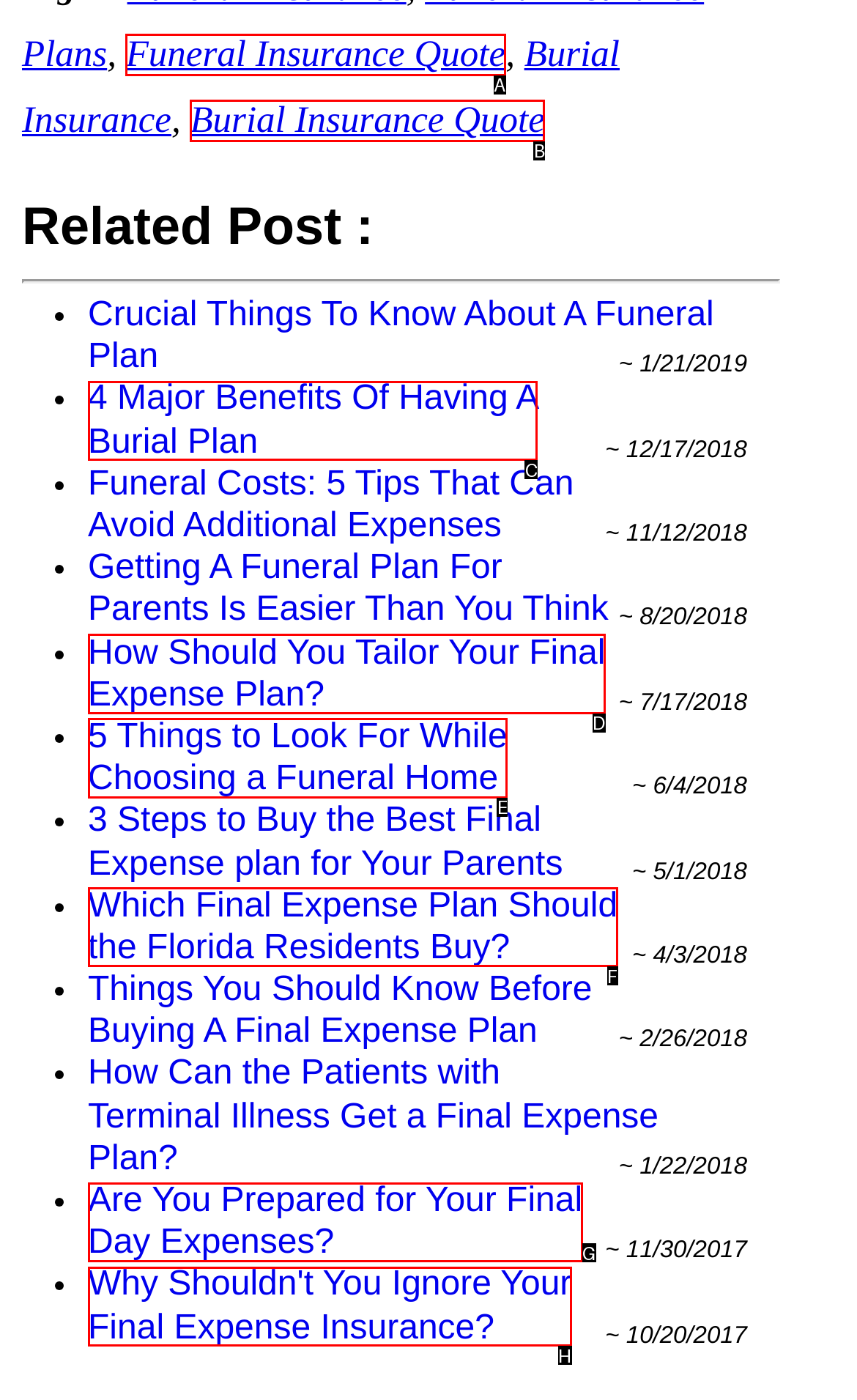Refer to the description: Burial Insurance Quote and choose the option that best fits. Provide the letter of that option directly from the options.

B